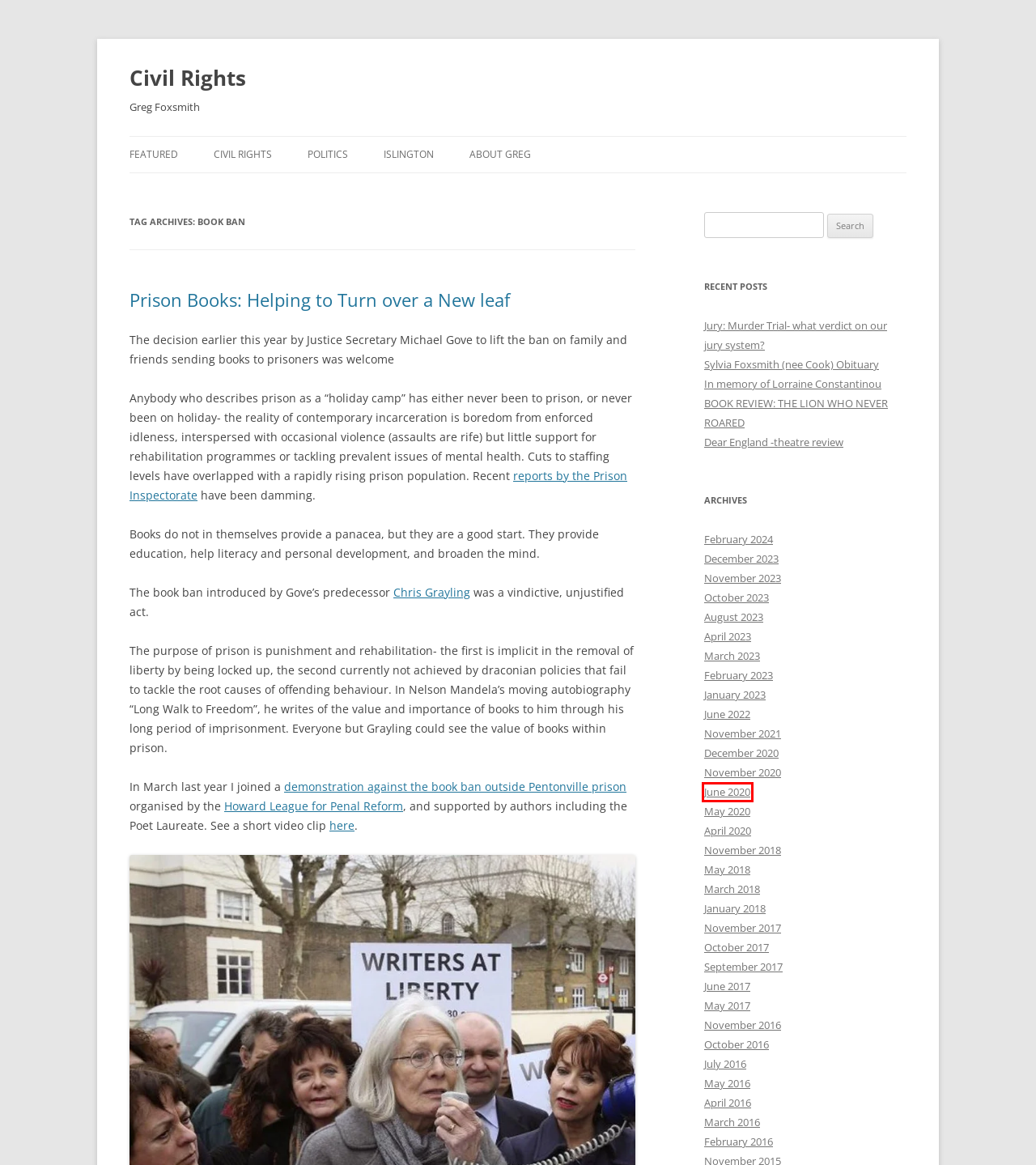You are provided with a screenshot of a webpage that includes a red rectangle bounding box. Please choose the most appropriate webpage description that matches the new webpage after clicking the element within the red bounding box. Here are the candidates:
A. November | 2021 | Civil Rights
B. May | 2018 | Civil Rights
C. September | 2017 | Civil Rights
D. November | 2017 | Civil Rights
E. December | 2020 | Civil Rights
F. June | 2020 | Civil Rights
G. December | 2023 | Civil Rights
H. March | 2016 | Civil Rights

F